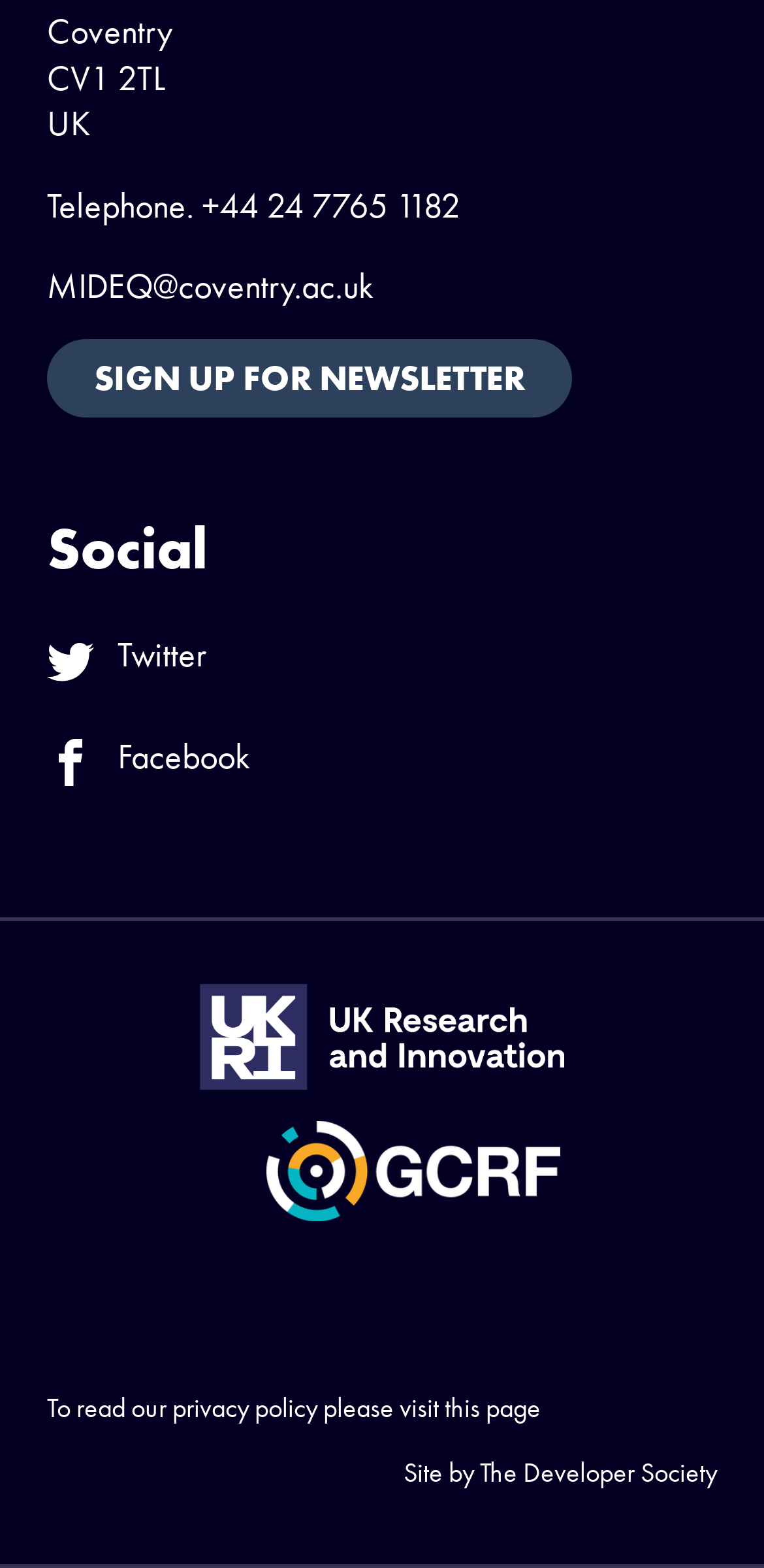Give a one-word or short-phrase answer to the following question: 
What is the name of the developer of the website?

The Developer Society